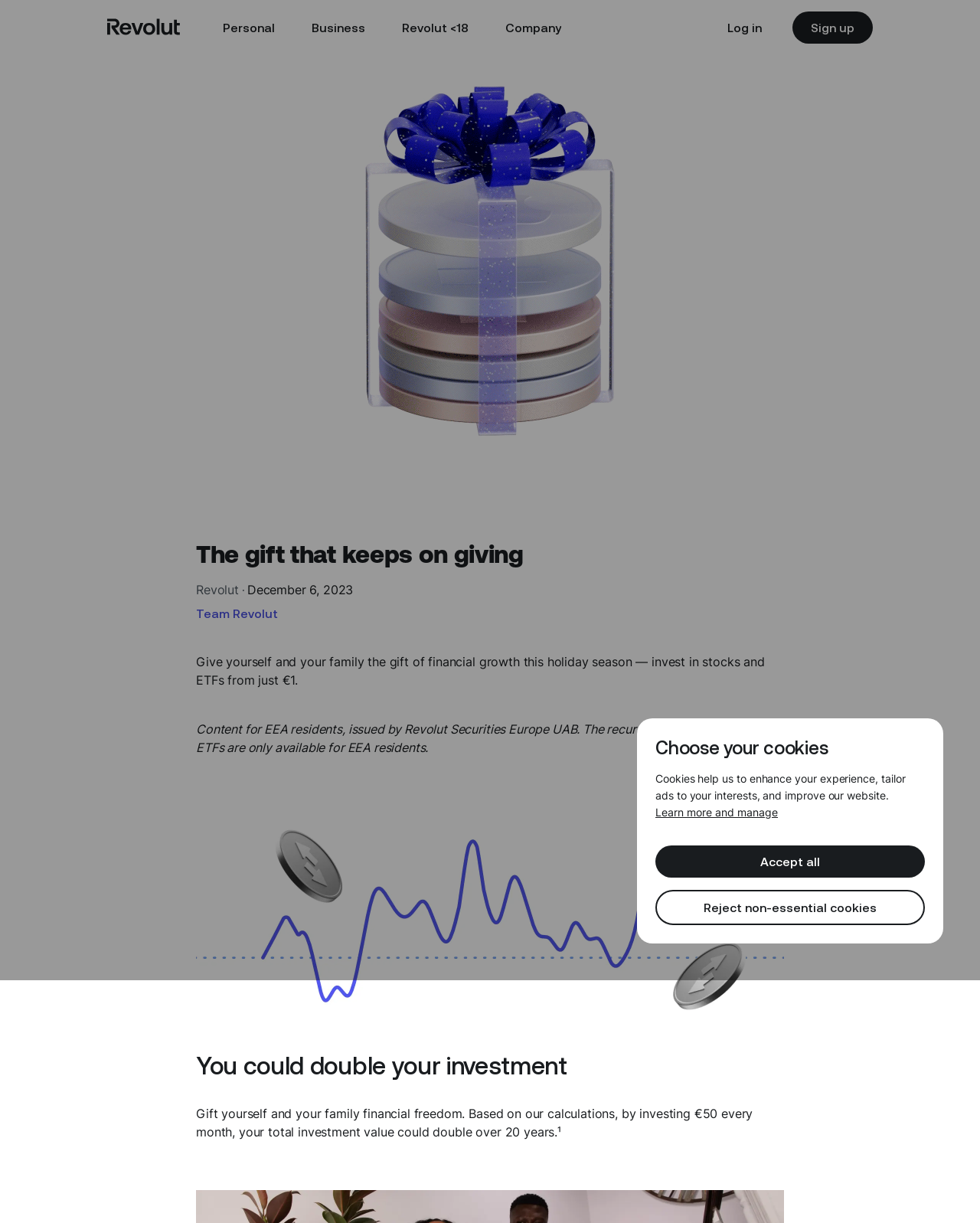Based on the visual content of the image, answer the question thoroughly: What is the potential outcome of investing €50 every month?

According to the webpage, 'by investing €50 every month, your total investment value could double over 20 years', indicating that the potential outcome of investing €50 every month is to double the investment value.